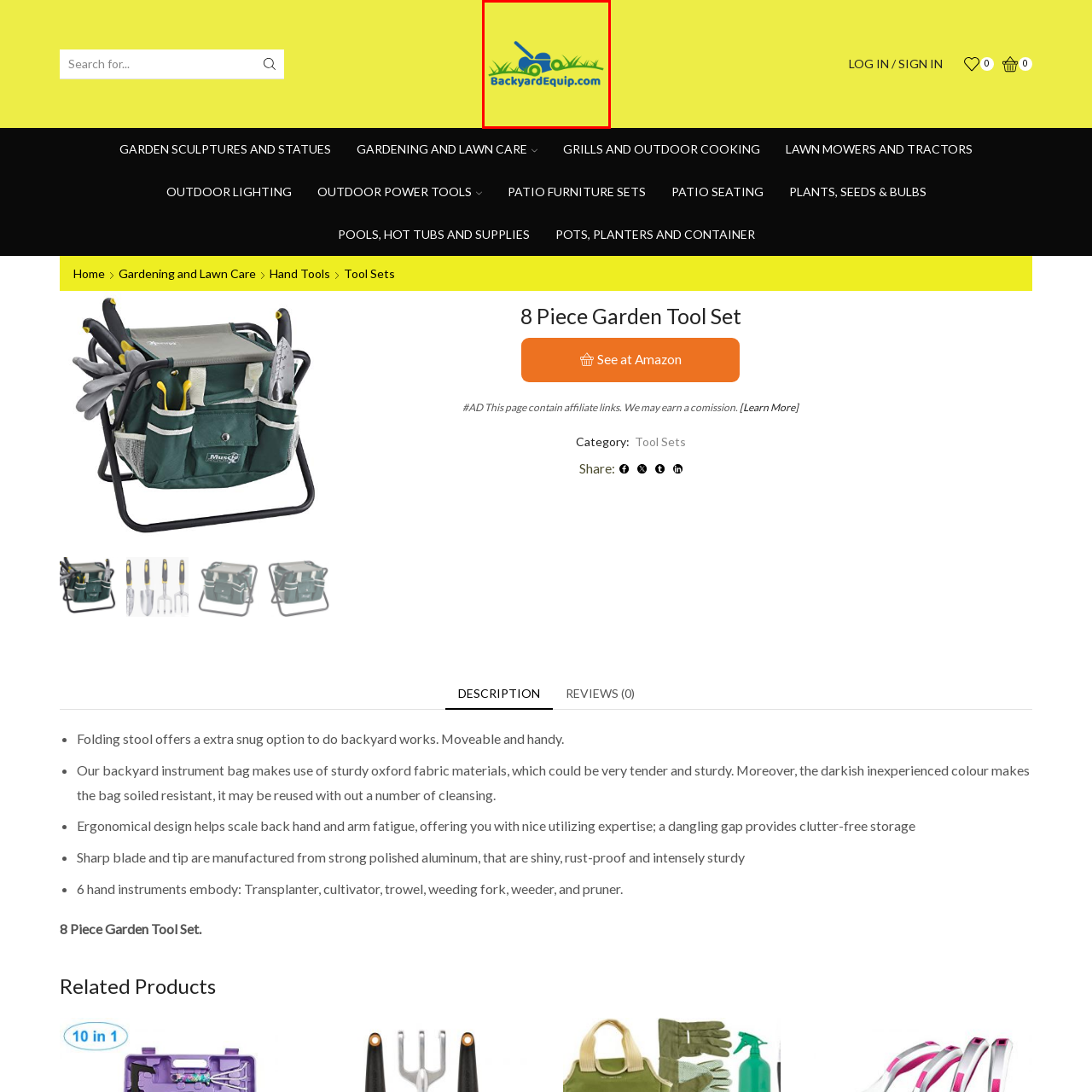What surrounds the text in the logo?
Examine the image within the red bounding box and provide a comprehensive answer to the question.

The text in the logo is surrounded by green blades of grass because the caption mentions that surrounding the text are green blades of grass, emphasizing the site's connection to outdoor leisure and garden care.